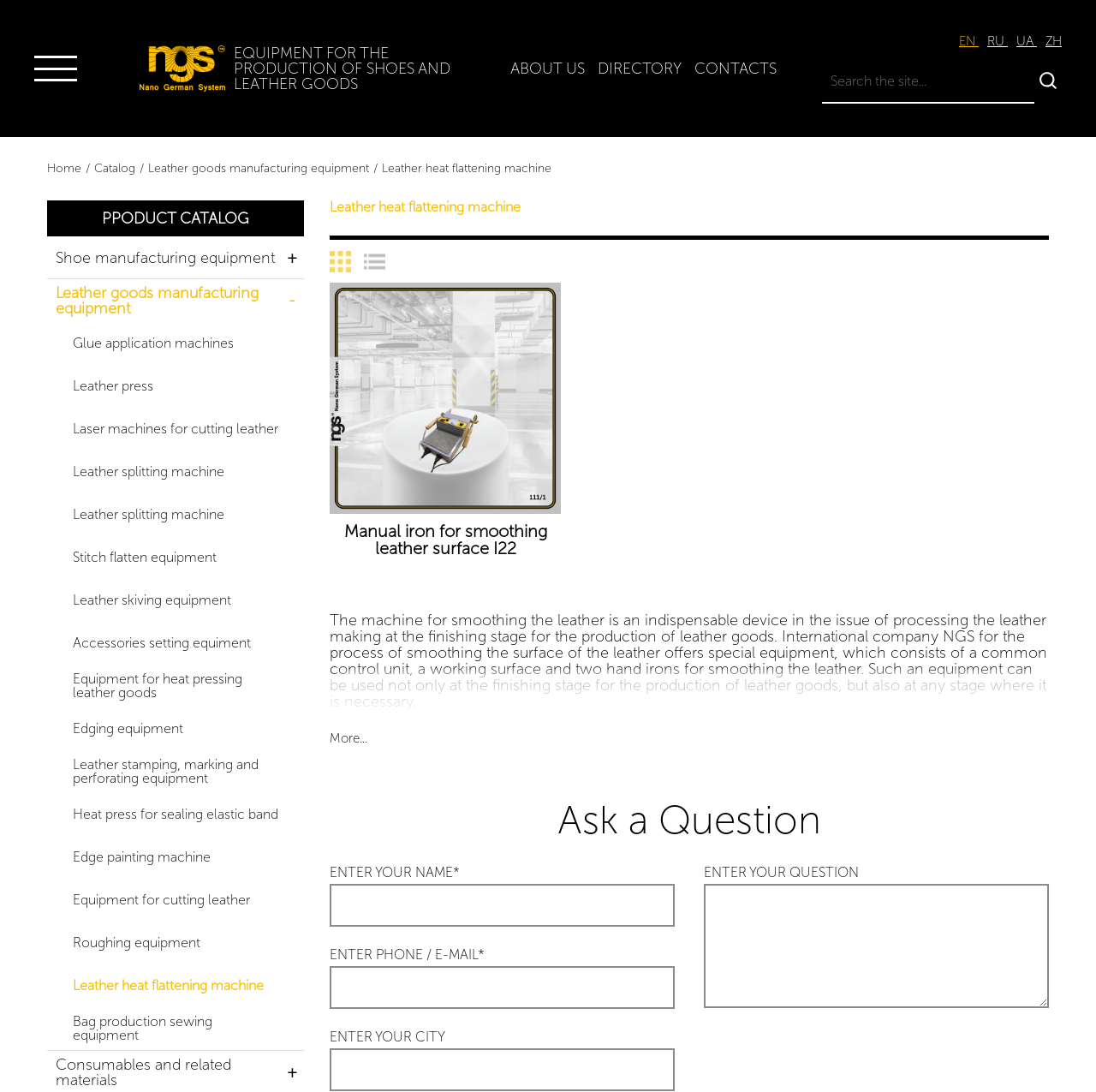Provide a comprehensive description of the webpage.

This webpage is about NGS equipment for the production of shoes and leather goods. At the top, there is a navigation menu with links to "EQUIPMENT FOR THE PRODUCTION OF SHOES AND LEATHER GOODS", "ABOUT US", "DIRECTORY", "CONTACTS", and language options. Below the navigation menu, there is a search bar with a button and an image.

The main content of the webpage is divided into three sections: "SHOE MANUFACTURING EQUIPMENT", "LEATHER GOODS MANUFACTURING EQUIPMENT", and "CONSUMABLES AND RELATED MATERIALS". Each section has multiple links to specific types of equipment, such as "Cutting department", "Processing department", "Assembling department", and "Finish department" under "SHOE MANUFACTURING EQUIPMENT", and "Glue application machines", "Leather press", and "Laser machines for cutting leather" under "LEATHER GOODS MANUFACTURING EQUIPMENT".

On the left side of the webpage, there is a sidebar with links to "Home", "Catalog", and "Leather goods manufacturing equipment". Below the sidebar, there is a contact information section with a phone number and an email address.

Overall, this webpage appears to be a catalog or directory of equipment for shoe and leather goods manufacturing, with a focus on providing detailed information about each type of equipment.